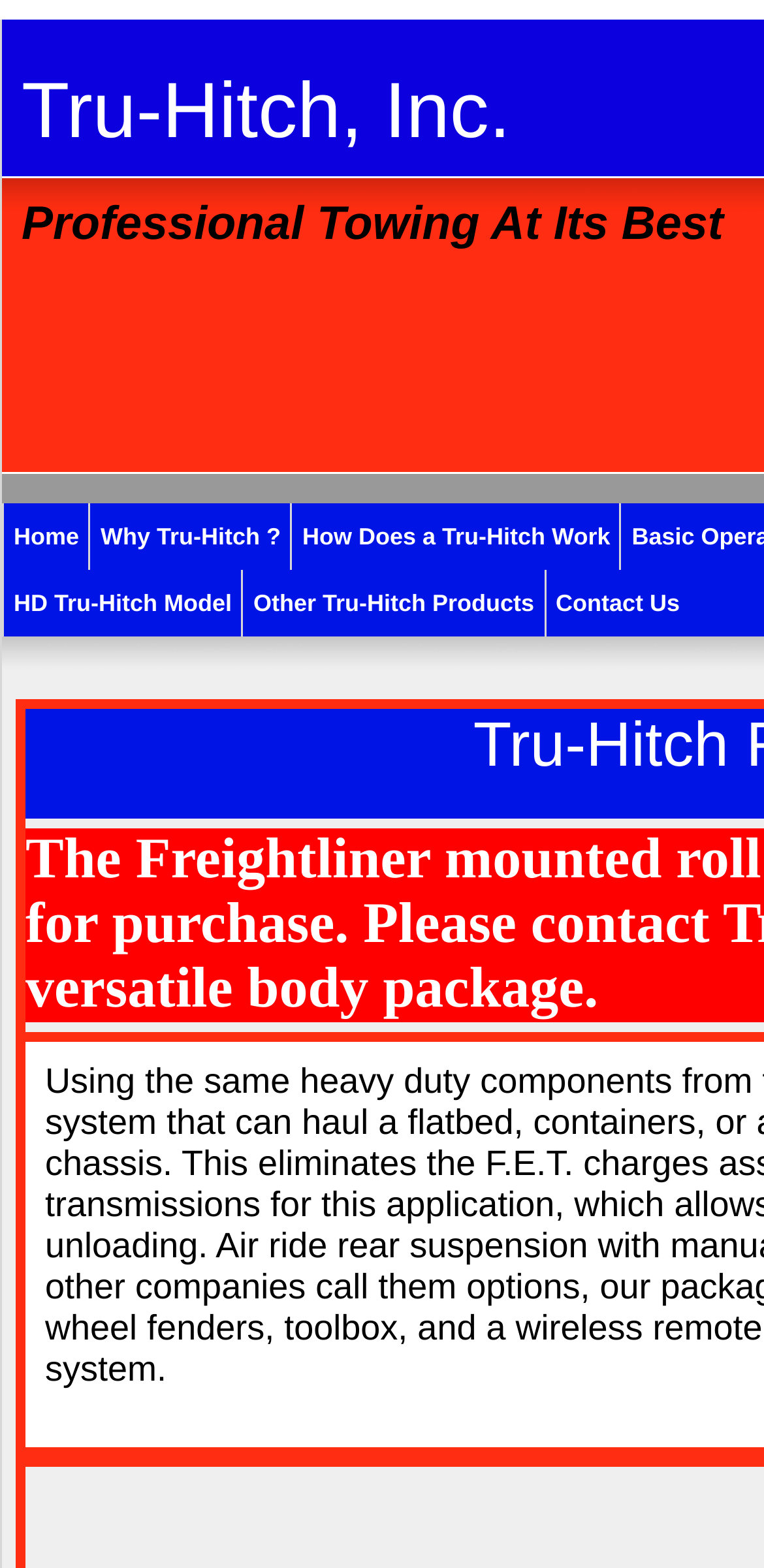Describe the webpage in detail, including text, images, and layout.

The webpage is about Tru-Hitch Professional Towing, with a prominent heading "Tru-Hitch, Inc." at the top left corner. Below this heading, there is a navigation menu with five links: "Home", "Why Tru-Hitch?", "How Does a Tru-Hitch Work", "HD Tru-Hitch Model", and "Other Tru-Hitch Products", followed by "Contact Us" at the far right. Each link has a corresponding heading with the same text, positioned slightly below and to the right of the link. The links and headings are arranged horizontally, taking up most of the top section of the page.